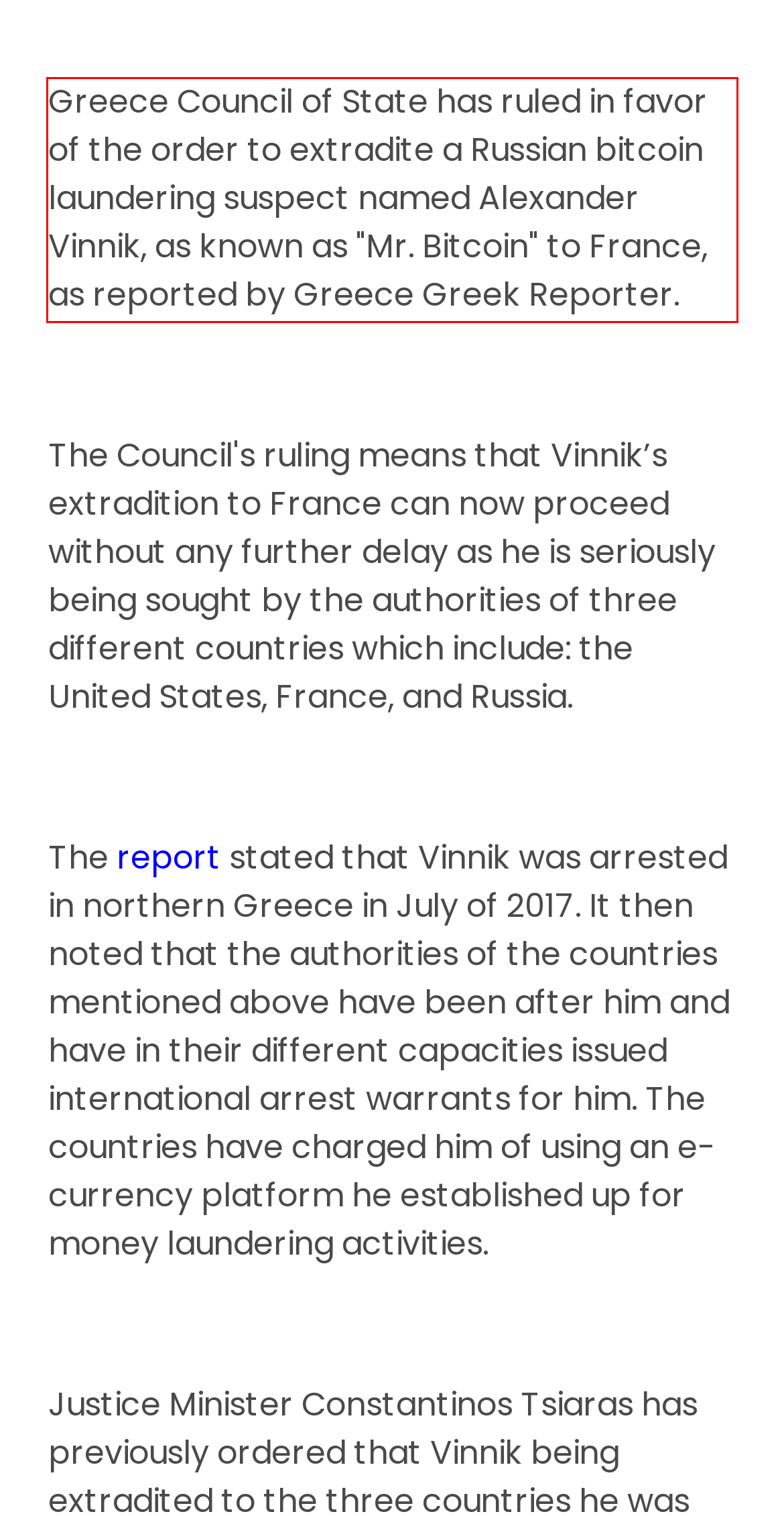Please examine the screenshot of the webpage and read the text present within the red rectangle bounding box.

Greece Council of State has ruled in favor of the order to extradite a Russian bitcoin laundering suspect named Alexander Vinnik, as known as "Mr. Bitcoin" to France, as reported by Greece Greek Reporter.